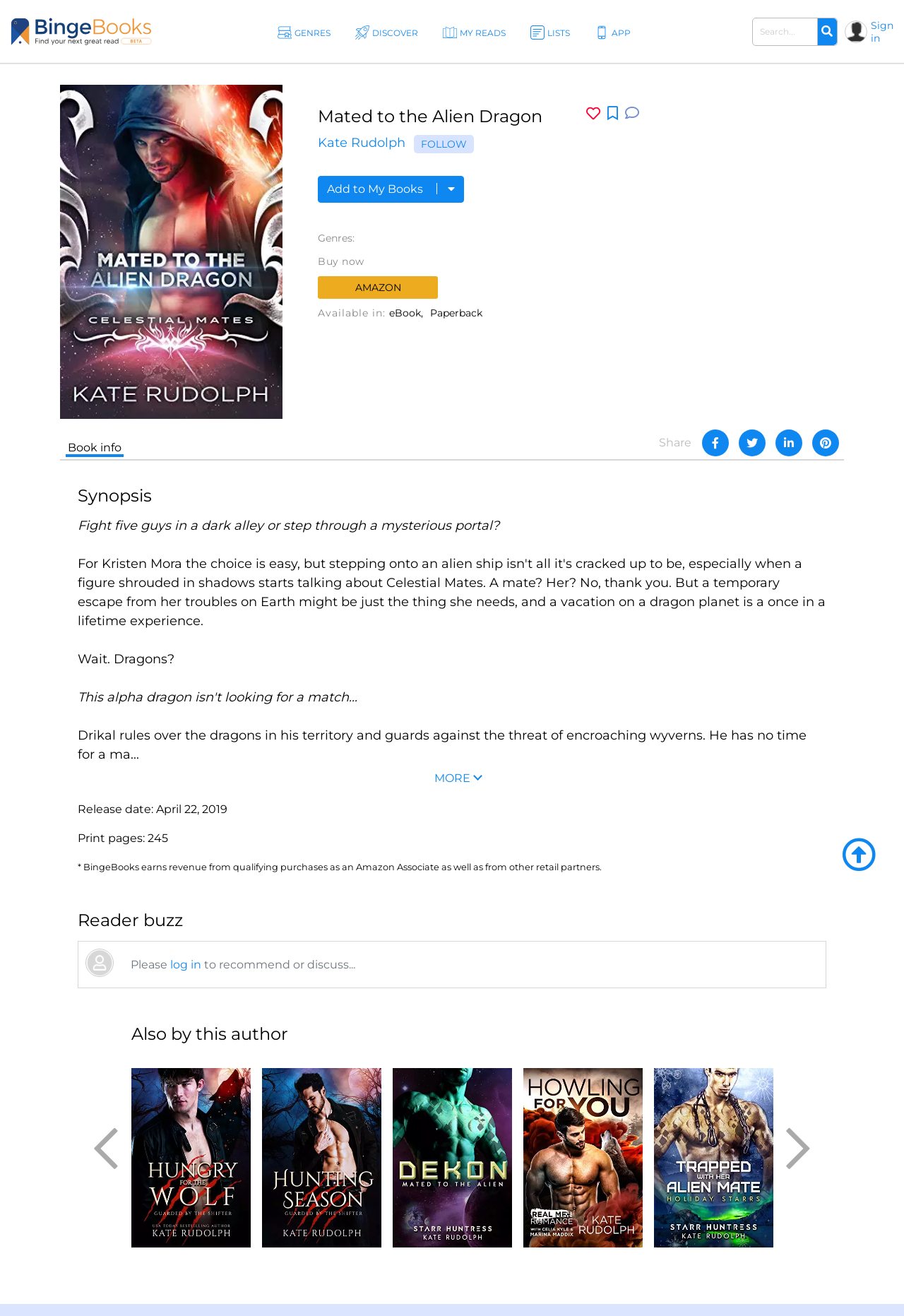What is the release date of the book?
Please analyze the image and answer the question with as much detail as possible.

The release date of the book can be found in the static text element with the text 'April 22, 2019' which is located in the book information section.